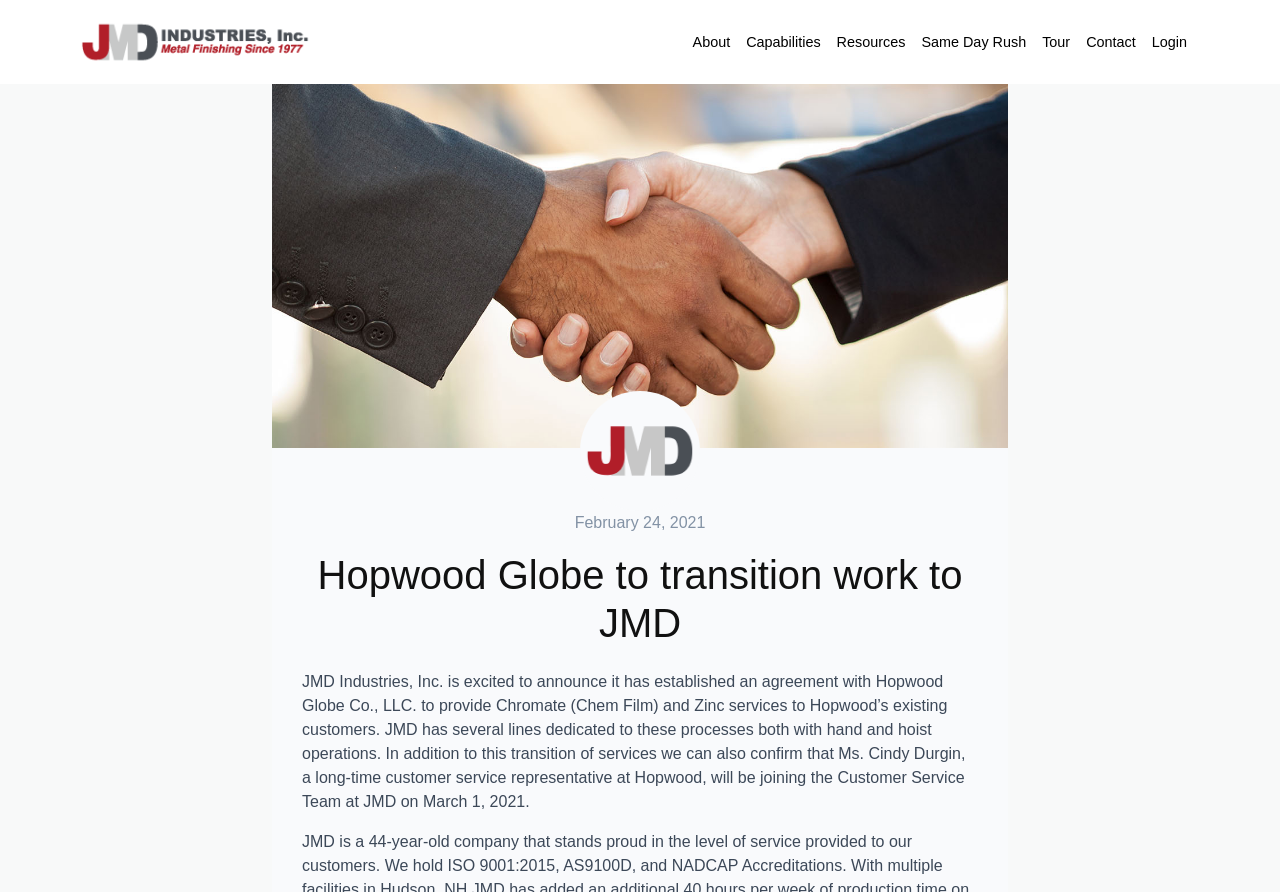What is the date mentioned in the webpage?
Can you provide a detailed and comprehensive answer to the question?

I found the date 'February 24, 2021' in the StaticText element with bounding box coordinates [0.449, 0.576, 0.551, 0.595].